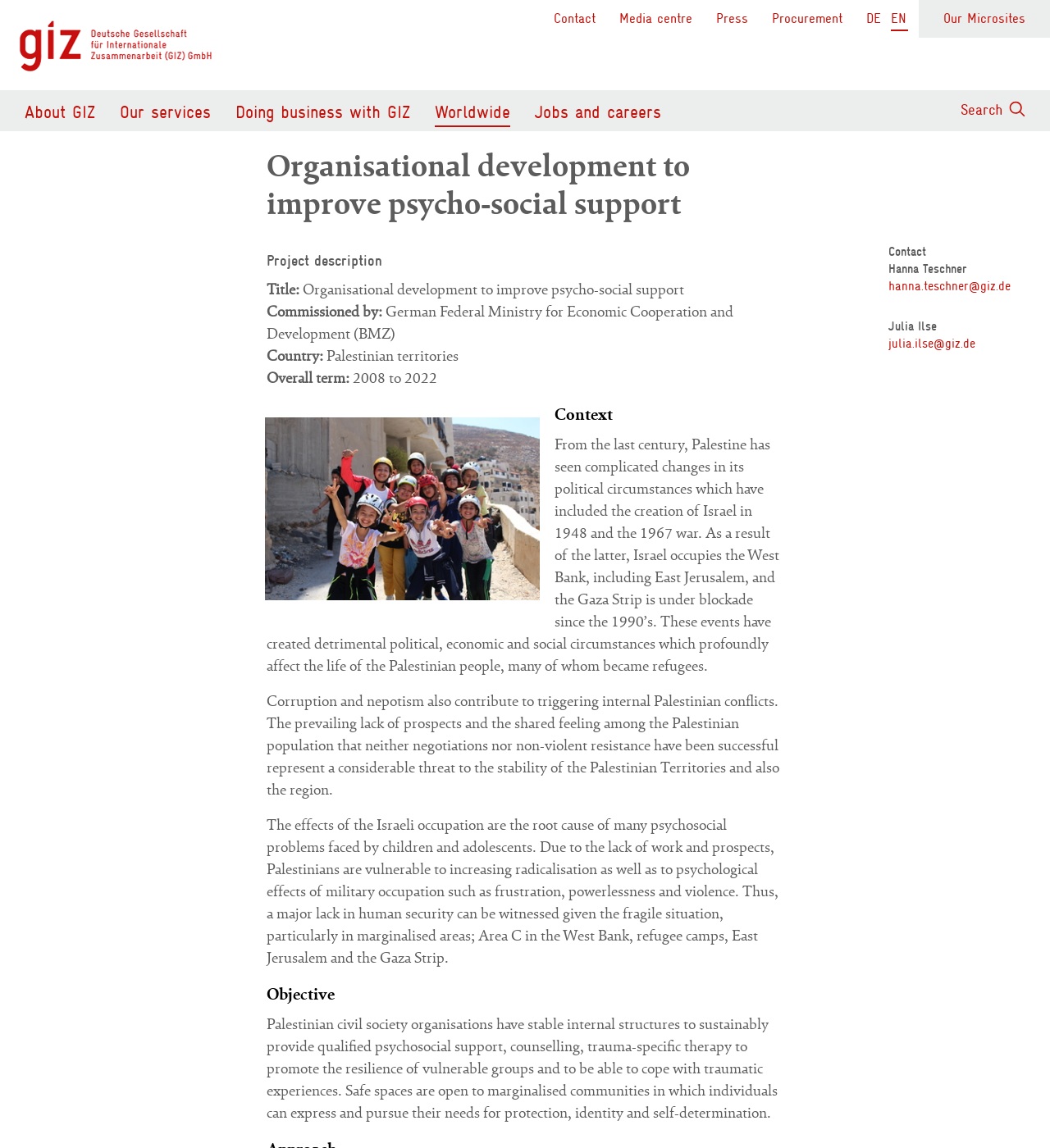Given the description of the UI element: "Jobs and careers", predict the bounding box coordinates in the form of [left, top, right, bottom], with each value being a float between 0 and 1.

[0.509, 0.079, 0.63, 0.109]